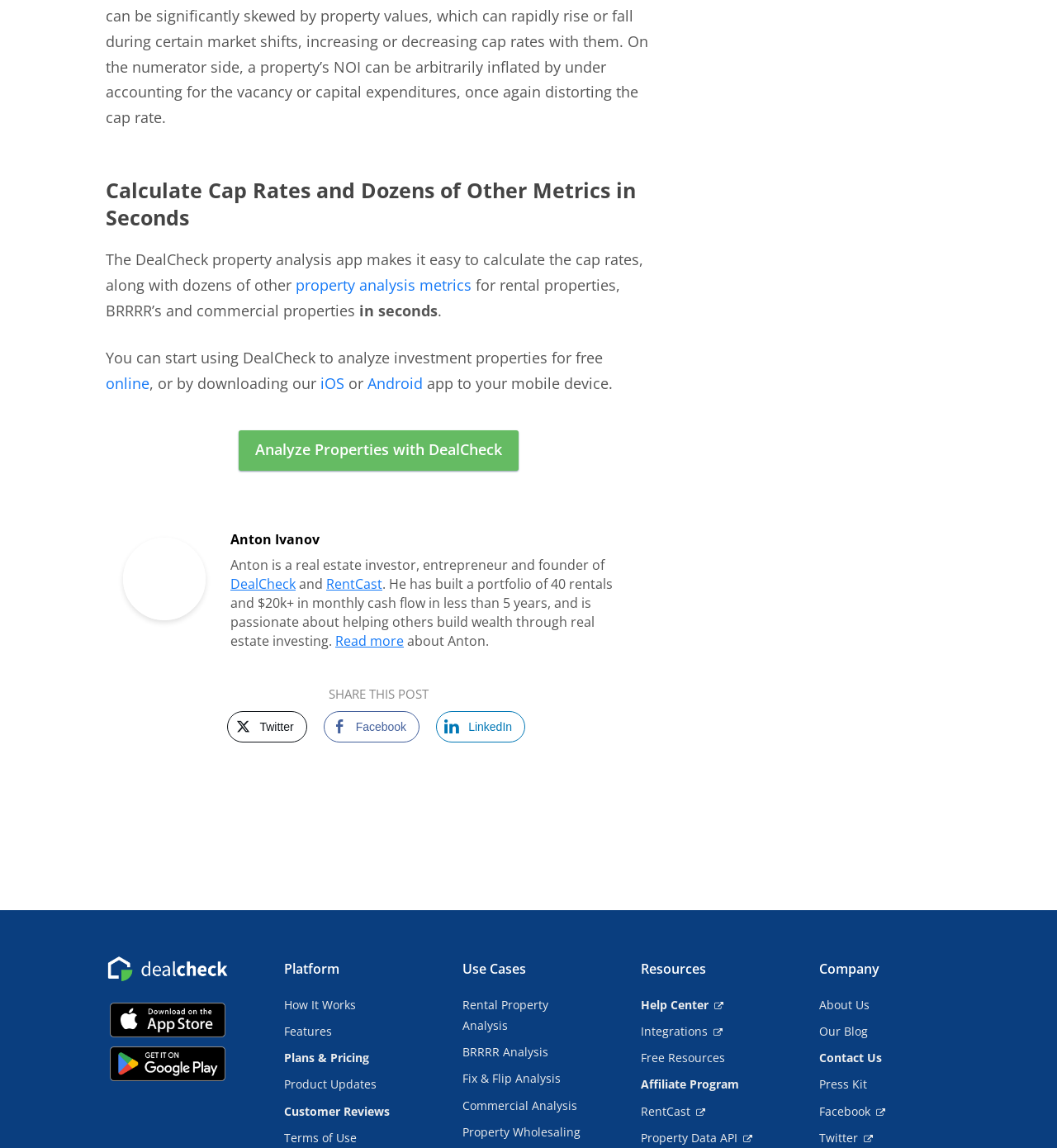Who is the founder of DealCheck?
Based on the screenshot, answer the question with a single word or phrase.

Anton Ivanov